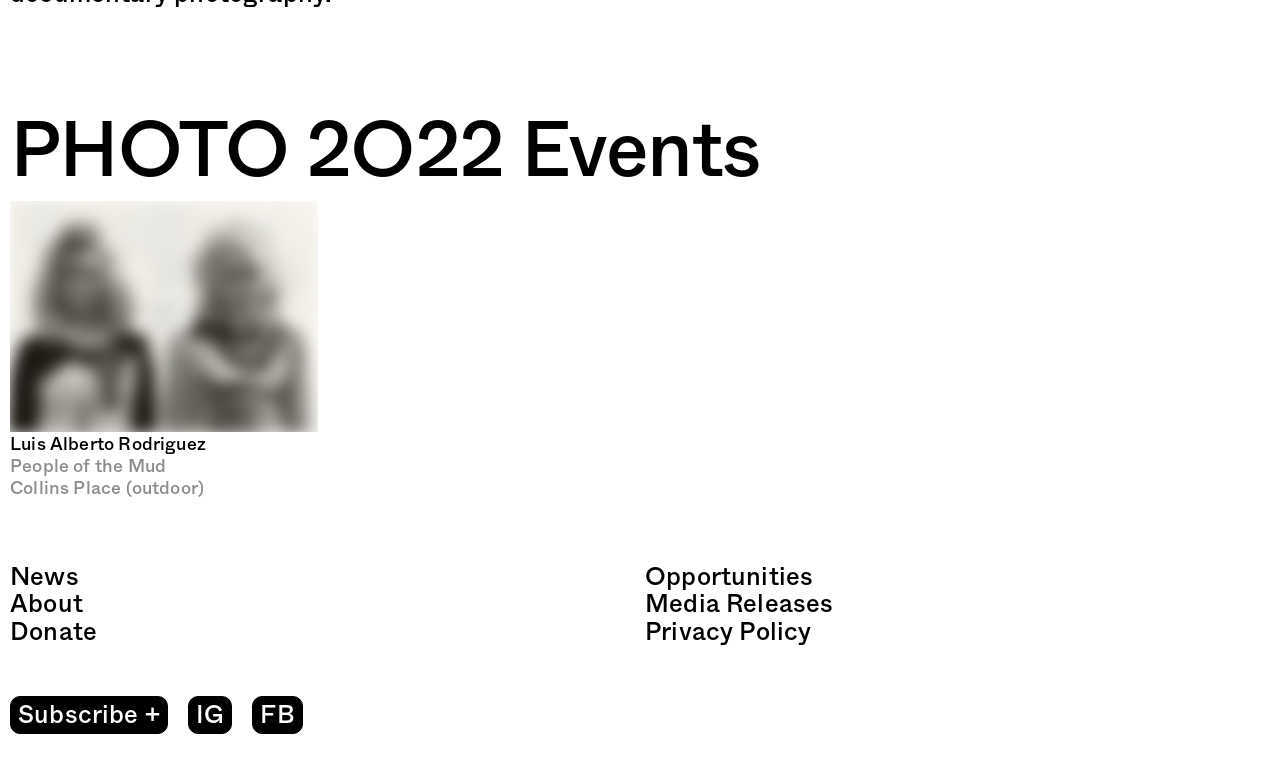Utilize the information from the image to answer the question in detail:
What is the theme of the 2022 events?

The theme of the 2022 events can be inferred from the heading 'PHOTO 2022 Events' which suggests that the events are related to photography.